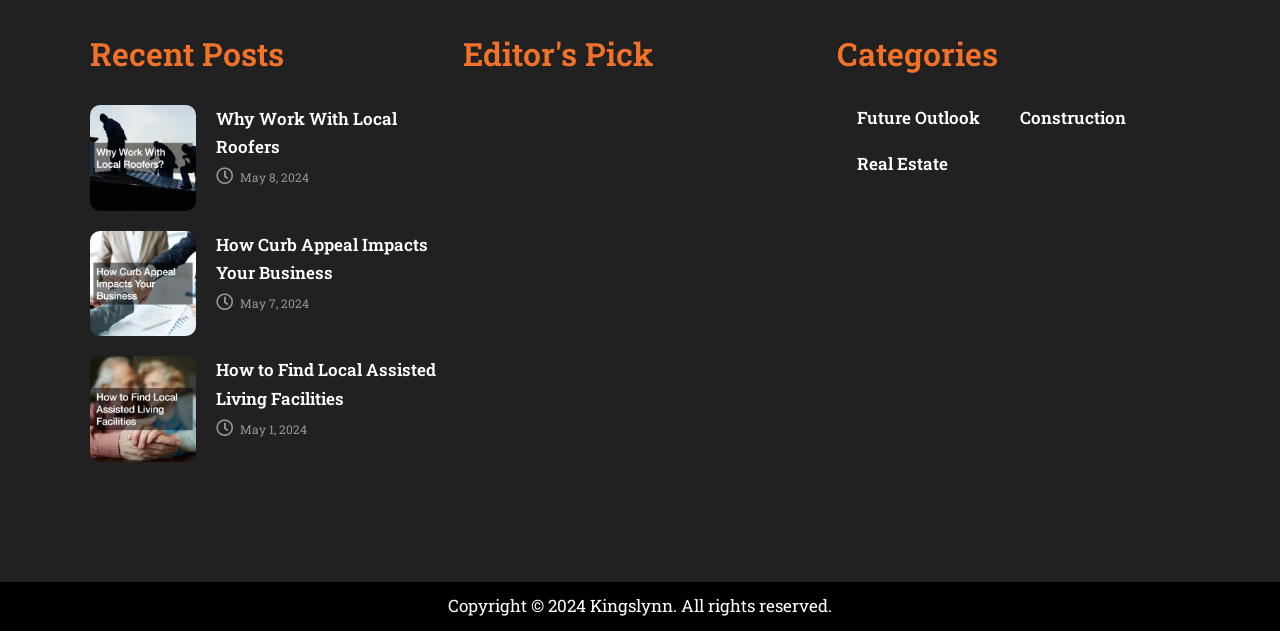Find and specify the bounding box coordinates that correspond to the clickable region for the instruction: "View post from 'May 8, 2024'".

[0.187, 0.268, 0.241, 0.294]